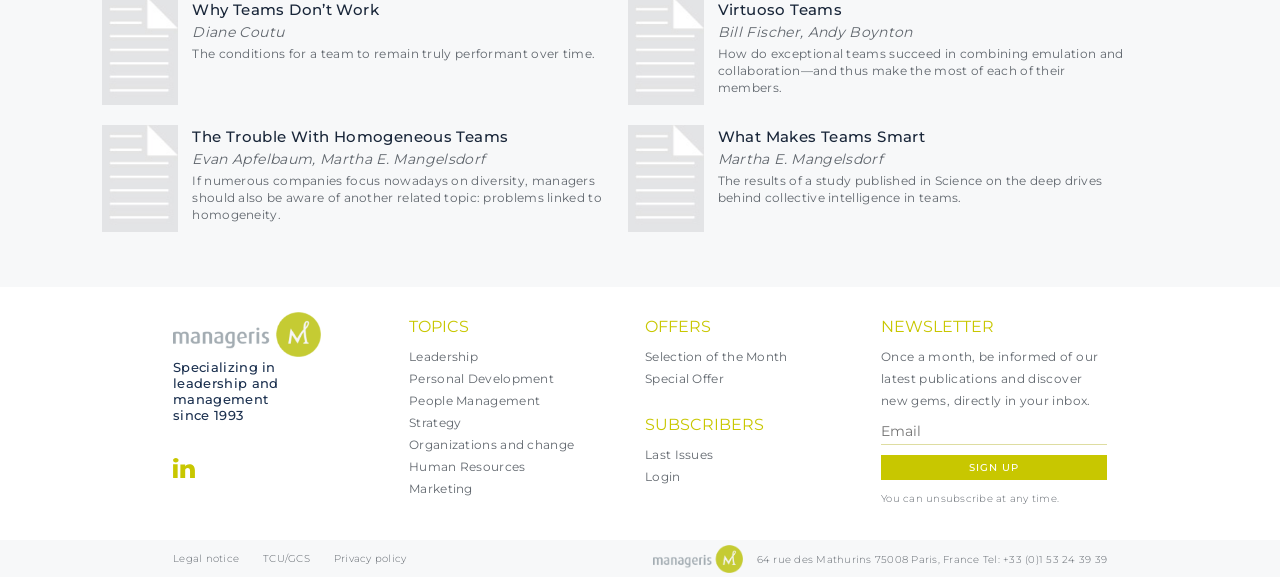Using the information in the image, could you please answer the following question in detail:
What is the purpose of the textbox in the newsletter section?

The textbox in the newsletter section is required and is likely used to enter an email address to subscribe to the newsletter, as indicated by the surrounding text and the 'Sign up' button.